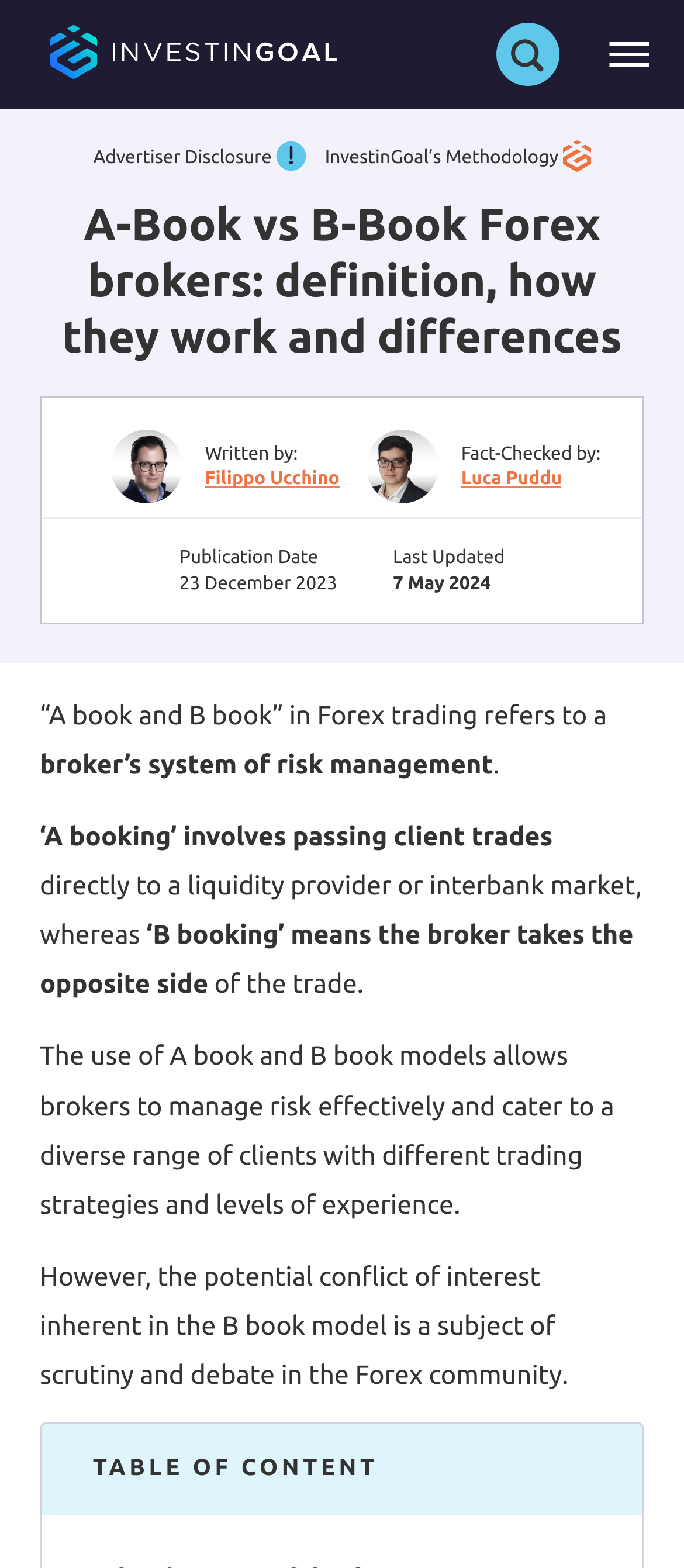Determine the bounding box coordinates for the UI element described. Format the coordinates as (top-left x, top-left y, bottom-right x, bottom-right y) and ensure all values are between 0 and 1. Element description: Filippo Ucchino

[0.3, 0.298, 0.496, 0.311]